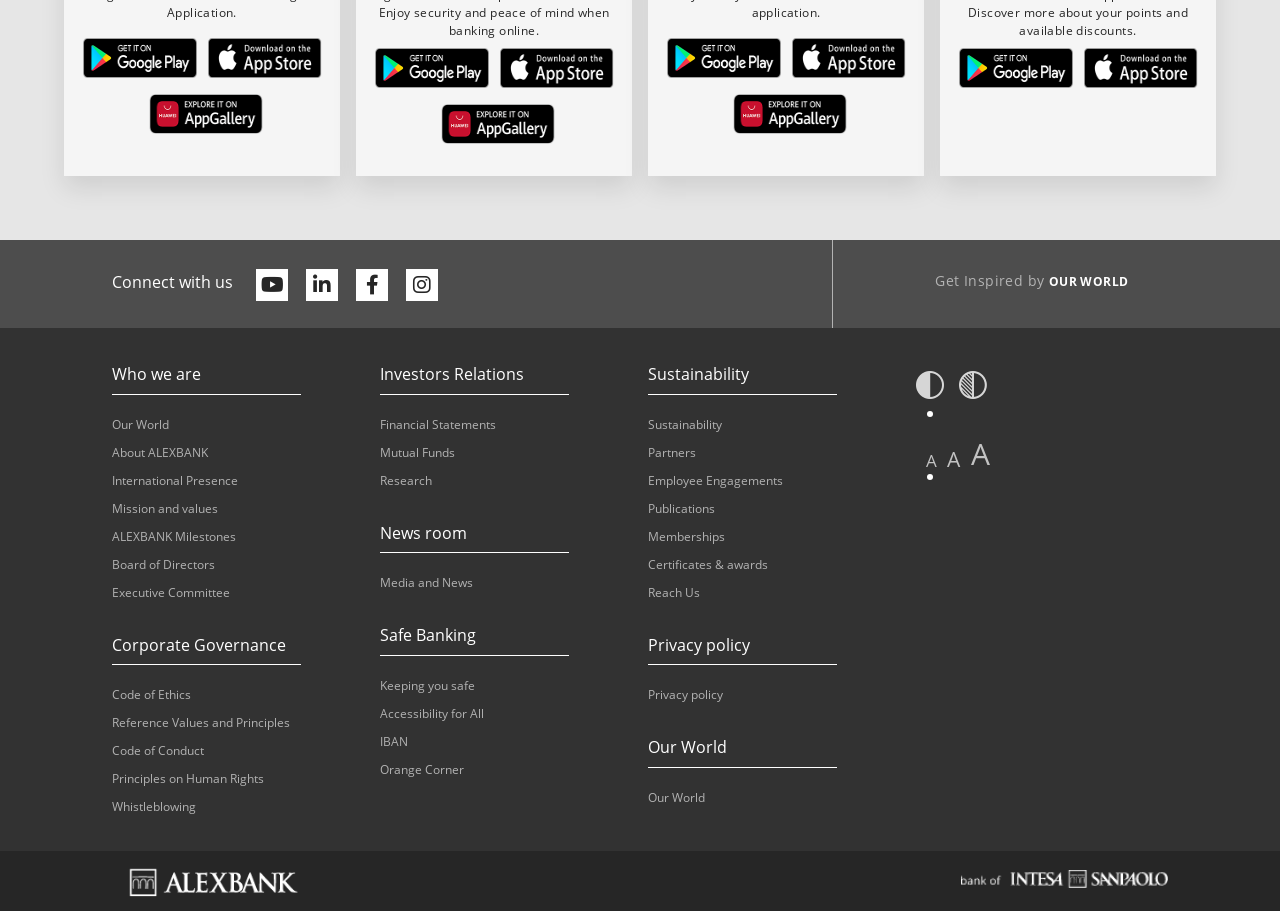Please locate the clickable area by providing the bounding box coordinates to follow this instruction: "Get Inspired by OUR WORLD".

[0.651, 0.292, 0.95, 0.348]